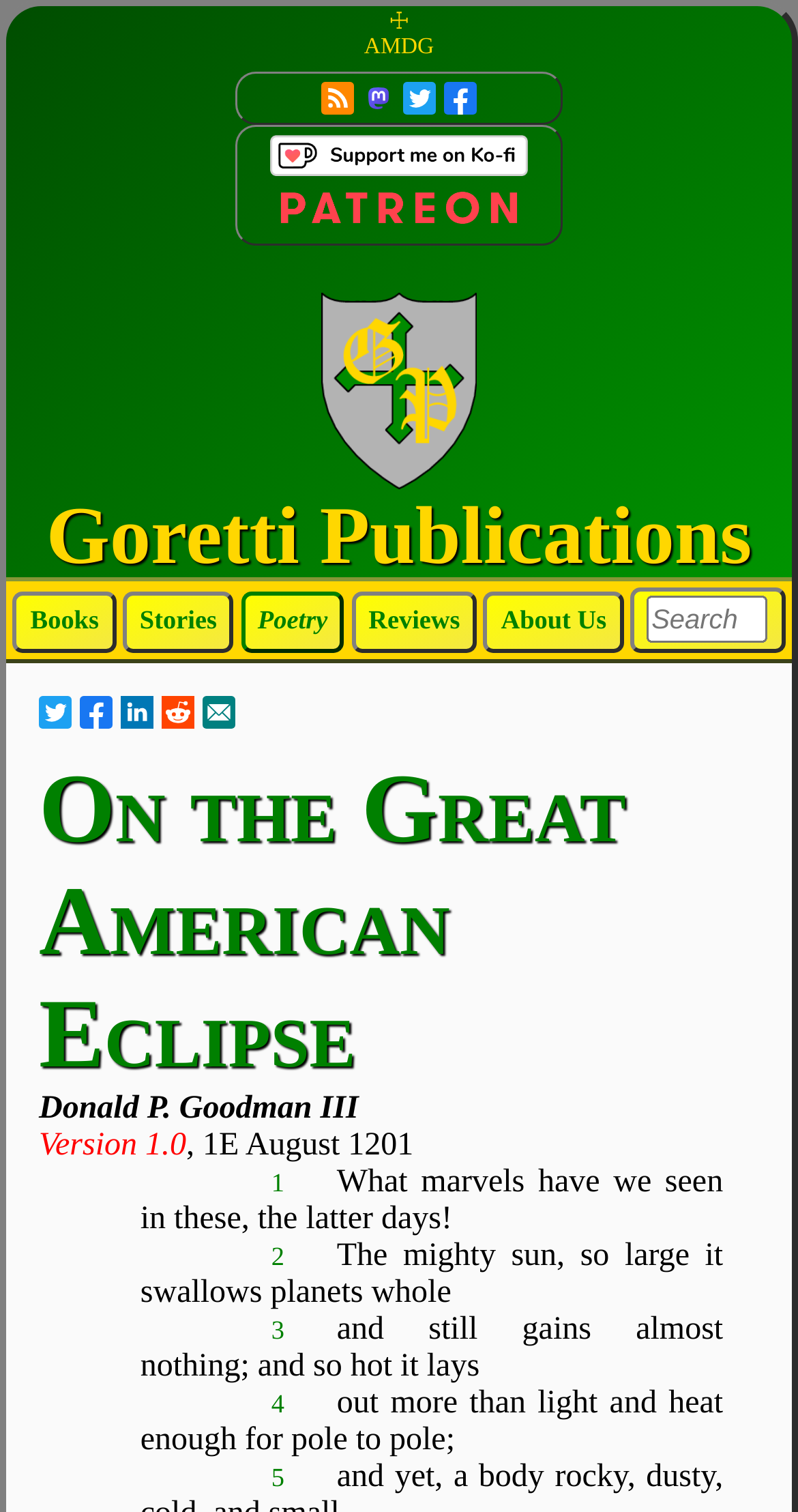Look at the image and answer the question in detail:
How many navigation links are there on the top of the webpage?

I examined the links on the top of the webpage and found that there are 5 navigation links: Books, Stories, Poetry, Reviews, and About Us.